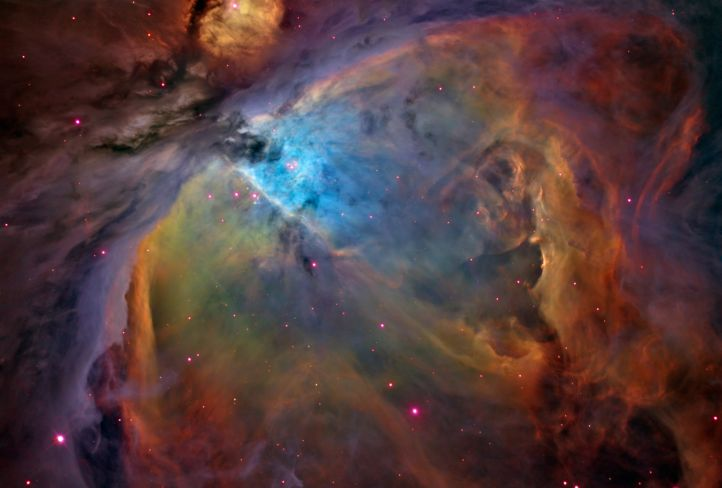Please provide a comprehensive response to the question based on the details in the image: What is the title of the featured image?

The caption states that the captivating view was featured on March 25, 2004, and is credited to Russell Croman, with the title 'An Orion of a Different Color', emphasizing the fusion of art and science in modern astronomy.